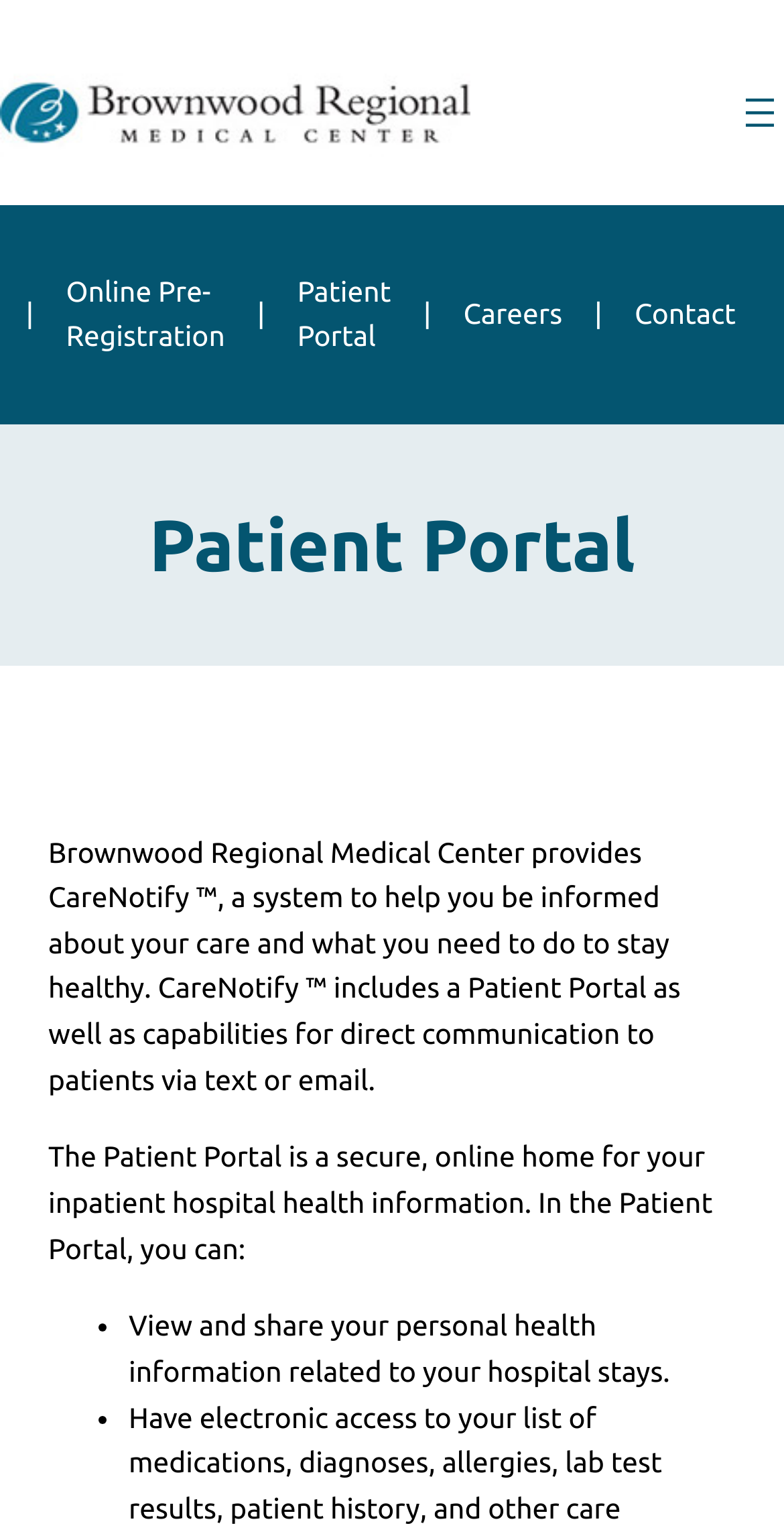Mark the bounding box of the element that matches the following description: "Patient Portal".

[0.379, 0.179, 0.499, 0.229]